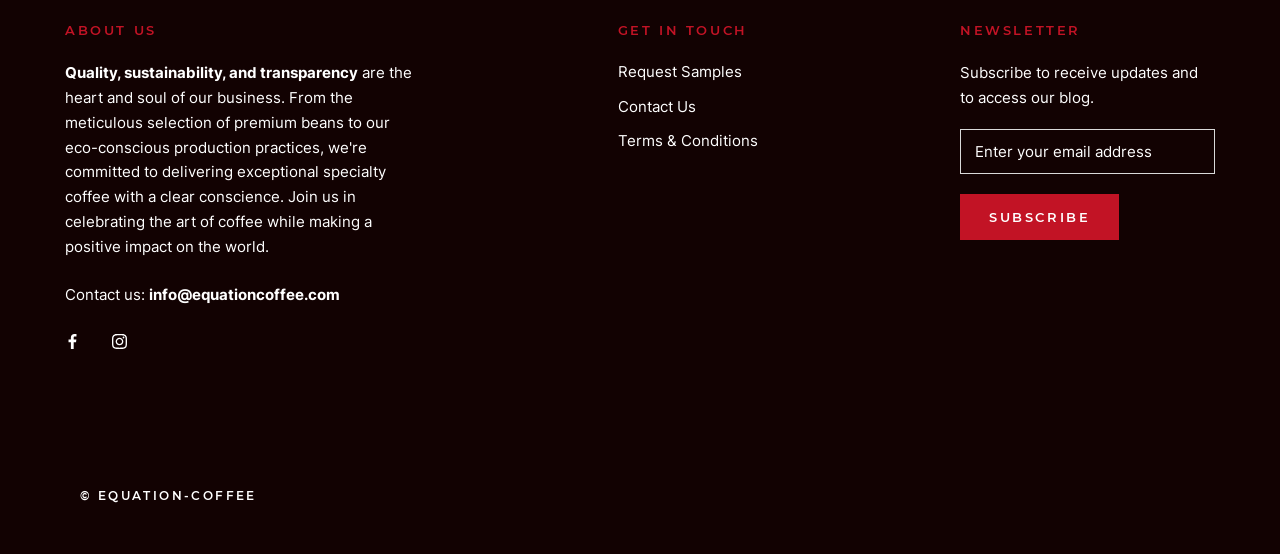Determine the bounding box coordinates for the region that must be clicked to execute the following instruction: "Click on the 'Contact Us' link".

[0.482, 0.173, 0.592, 0.214]